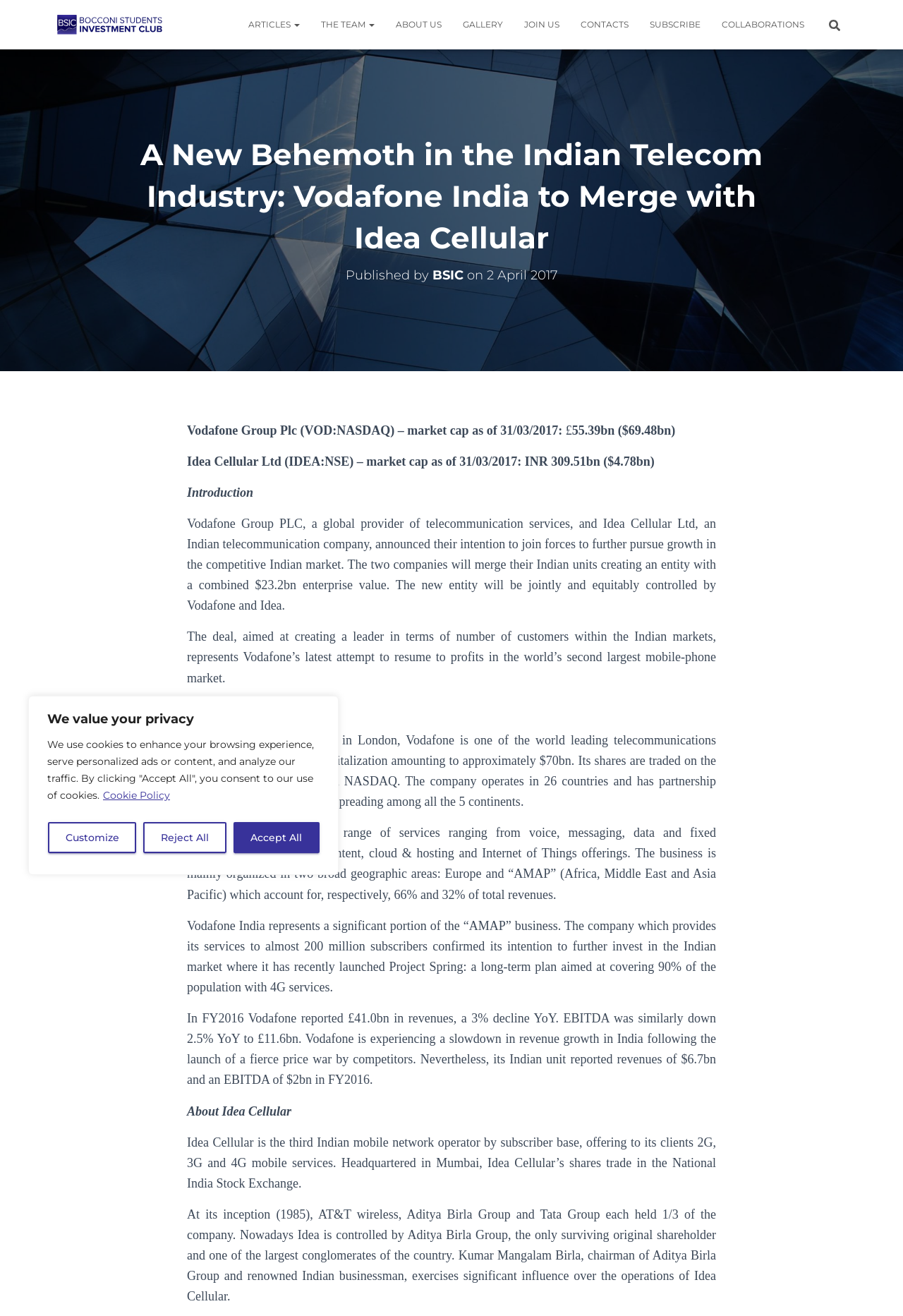Give a detailed overview of the webpage's appearance and contents.

This webpage is about the merger of Vodafone India and Idea Cellular, a significant event in the Indian telecom industry. At the top, there is a cookie policy notification with buttons to customize, reject, or accept all cookies. Below this, there is a navigation bar with links to various sections of the website, including articles, the team, about us, gallery, join us, contacts, subscribe, and collaborations.

On the left side, there is a search bar with a magnifying glass icon. Next to it, there is a small image. Below the navigation bar, the main content of the webpage begins. The title of the article, "A New Behemoth in the Indian Telecom Industry: Vodafone India to Merge with Idea Cellular," is displayed prominently. The article is published by BSIC (Bocconi Students Investment Club) and dated April 2, 2017.

The article provides an introduction to the merger, stating that Vodafone Group PLC and Idea Cellular Ltd will combine their Indian units to create an entity with a combined enterprise value of $23.2 billion. The new entity will be jointly controlled by Vodafone and Idea. The article then delves into the details of the deal, explaining that it aims to create a leader in terms of the number of customers in the Indian market.

The webpage also provides information about Vodafone, including its history, market capitalization, and services offered. Additionally, it discusses Vodafone's presence in India, including its intention to further invest in the market. The article also covers Idea Cellular, including its history, services offered, and ownership structure.

At the bottom right corner of the webpage, there is a button with an image.